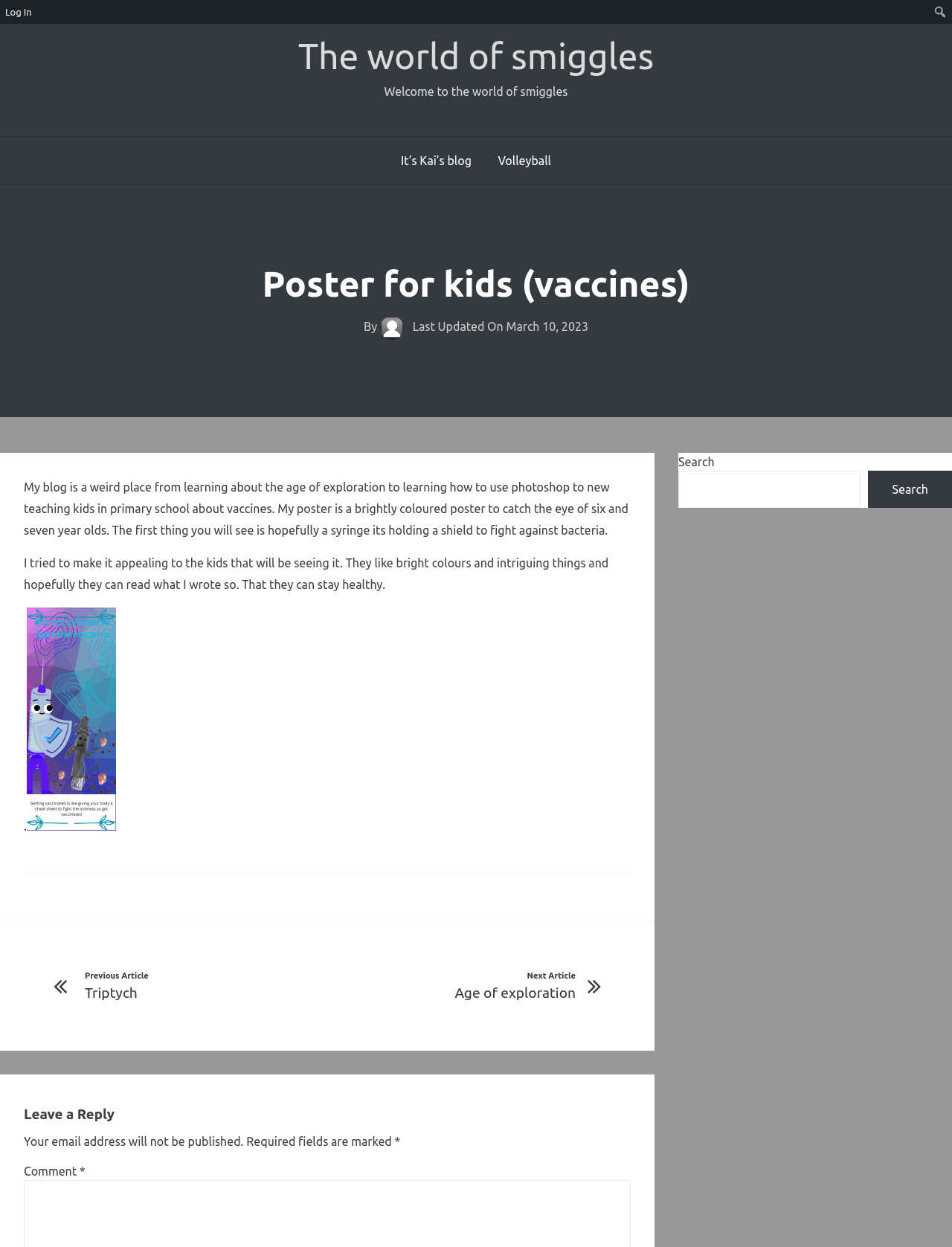What is the topic of the poster?
From the image, respond with a single word or phrase.

Vaccines